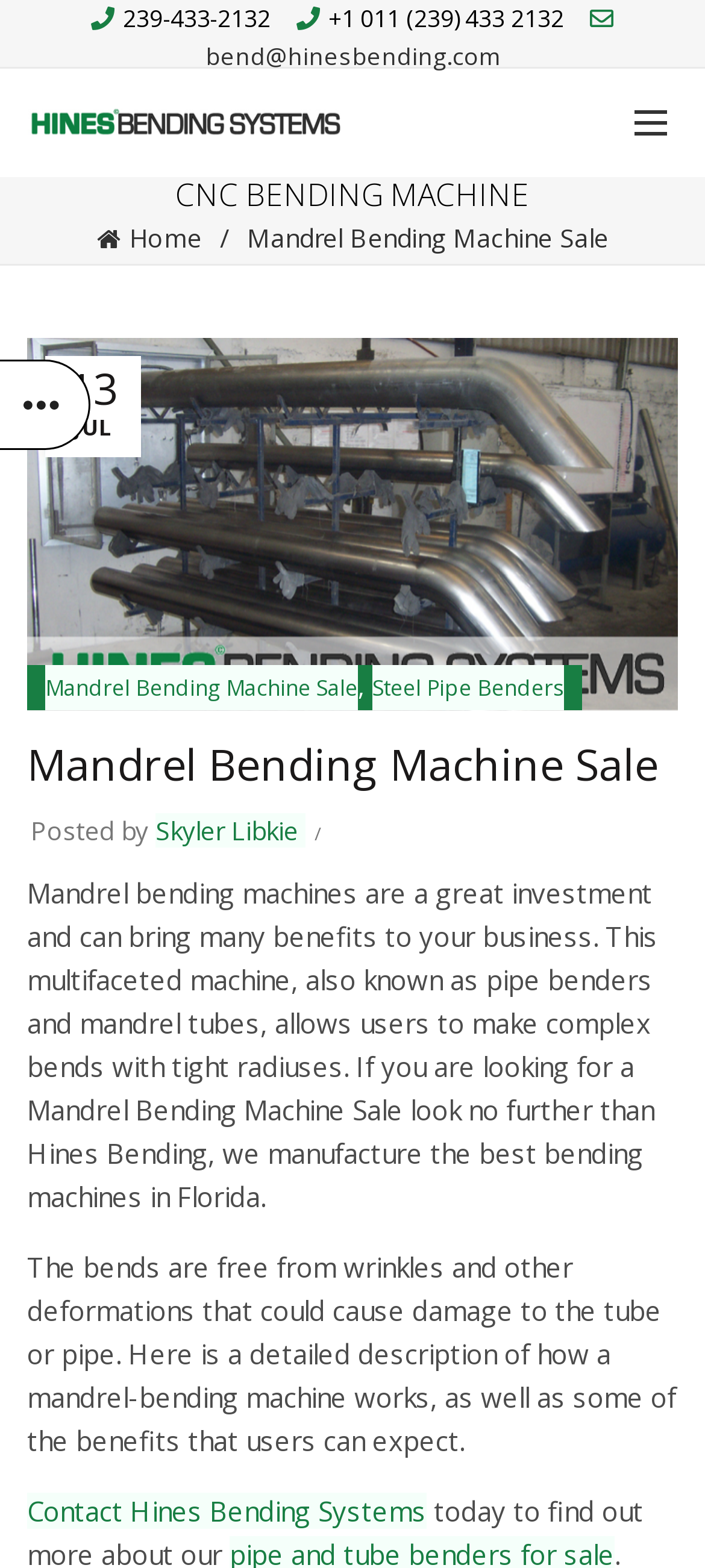Locate the bounding box coordinates of the element I should click to achieve the following instruction: "Learn more about Mandrel Bending Machine Sale".

[0.35, 0.141, 0.863, 0.163]